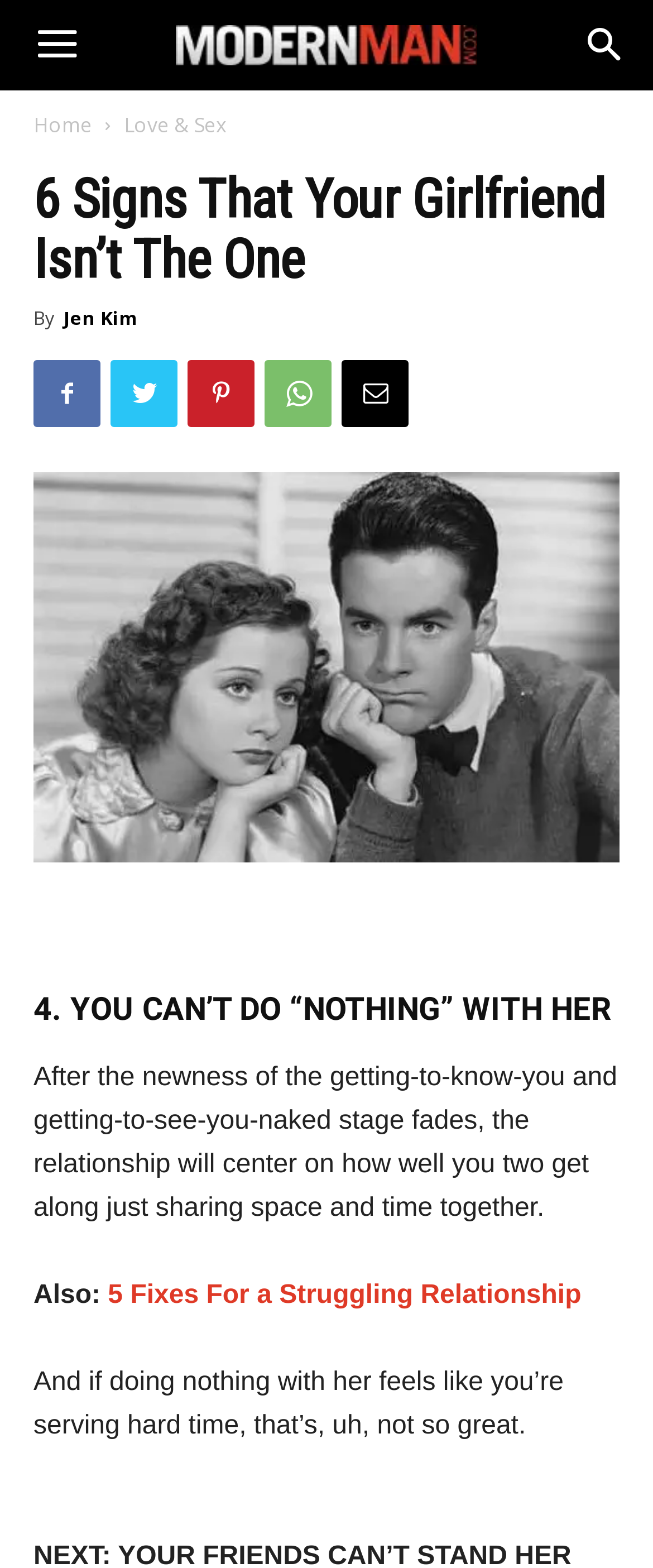Locate the bounding box coordinates of the clickable region necessary to complete the following instruction: "Read the article by Jen Kim". Provide the coordinates in the format of four float numbers between 0 and 1, i.e., [left, top, right, bottom].

[0.097, 0.194, 0.21, 0.21]